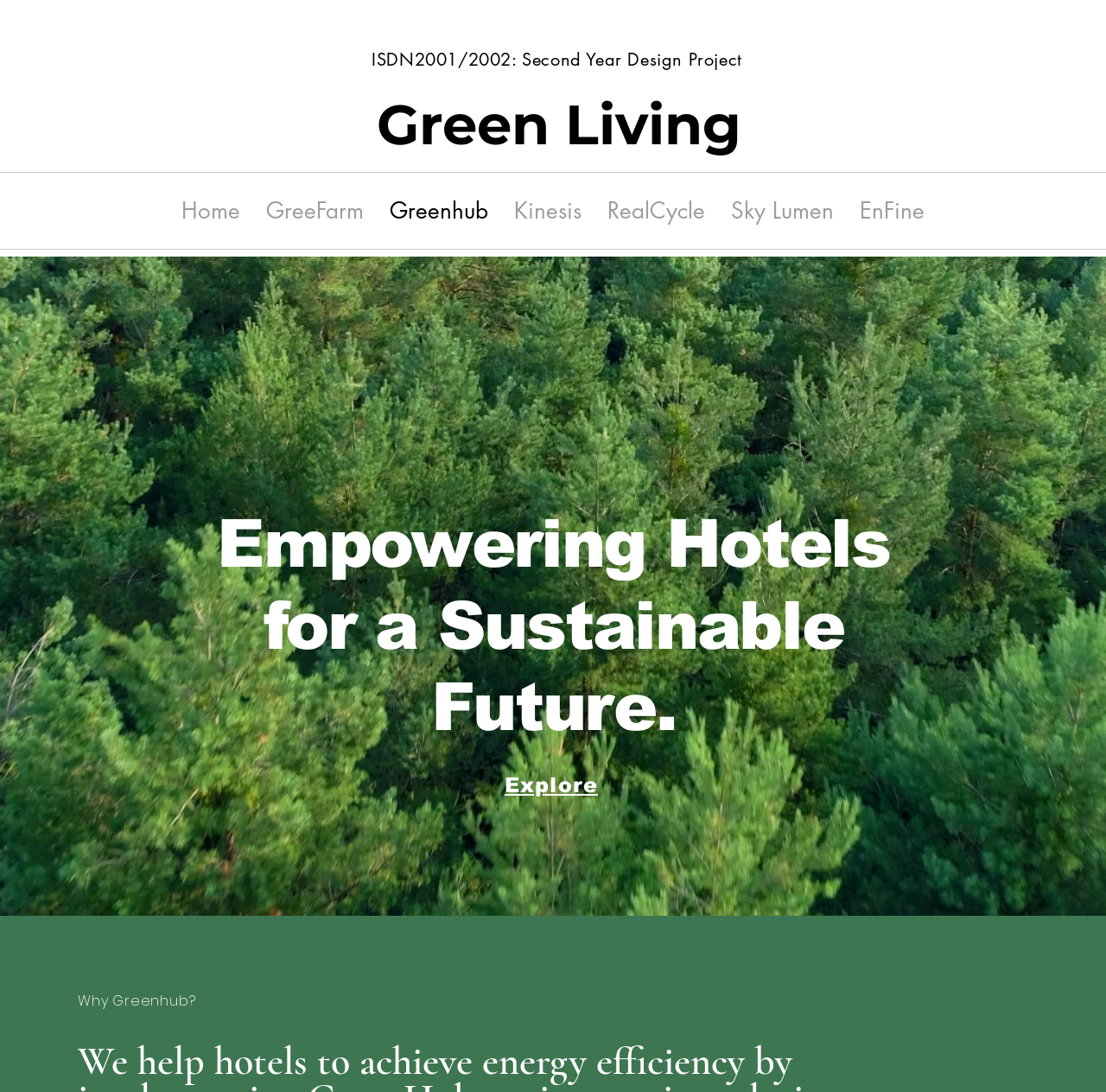Find the bounding box coordinates for the area that should be clicked to accomplish the instruction: "Read about Why Greenhub?".

[0.07, 0.907, 0.288, 0.927]